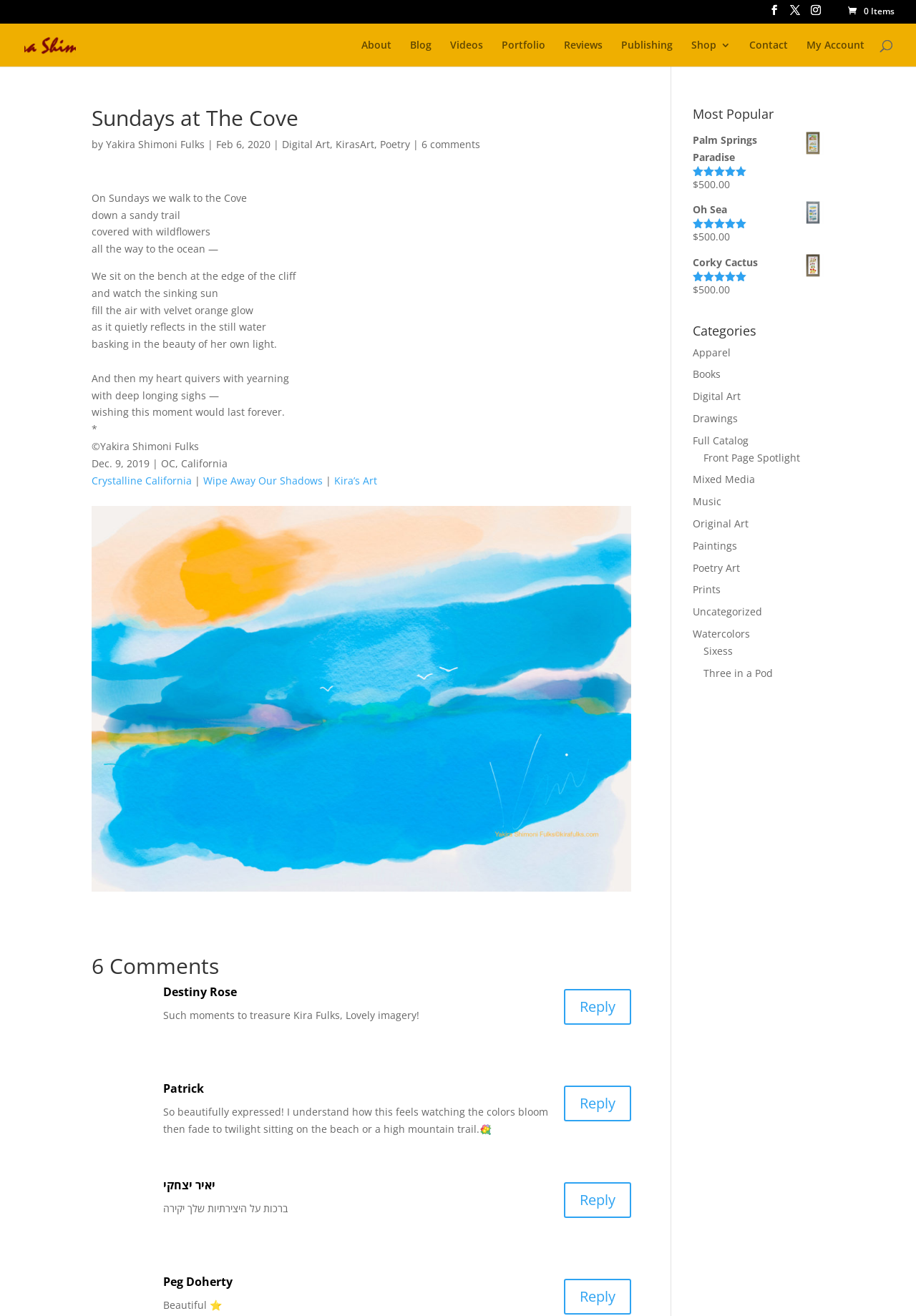Kindly determine the bounding box coordinates for the area that needs to be clicked to execute this instruction: "Search for something".

[0.053, 0.017, 0.953, 0.018]